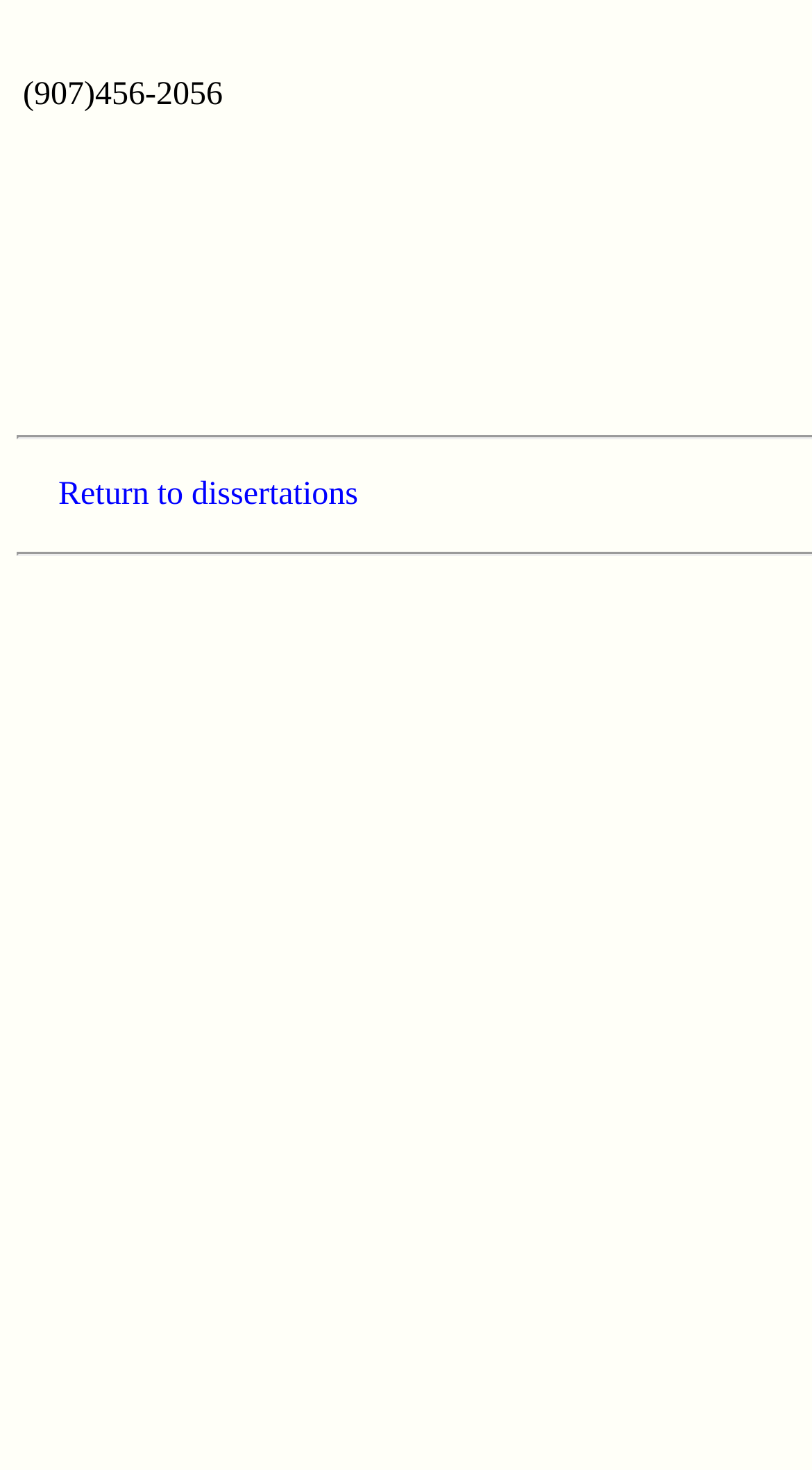Locate the bounding box of the UI element described by: "Return to dissertations" in the given webpage screenshot.

[0.072, 0.847, 0.441, 0.871]